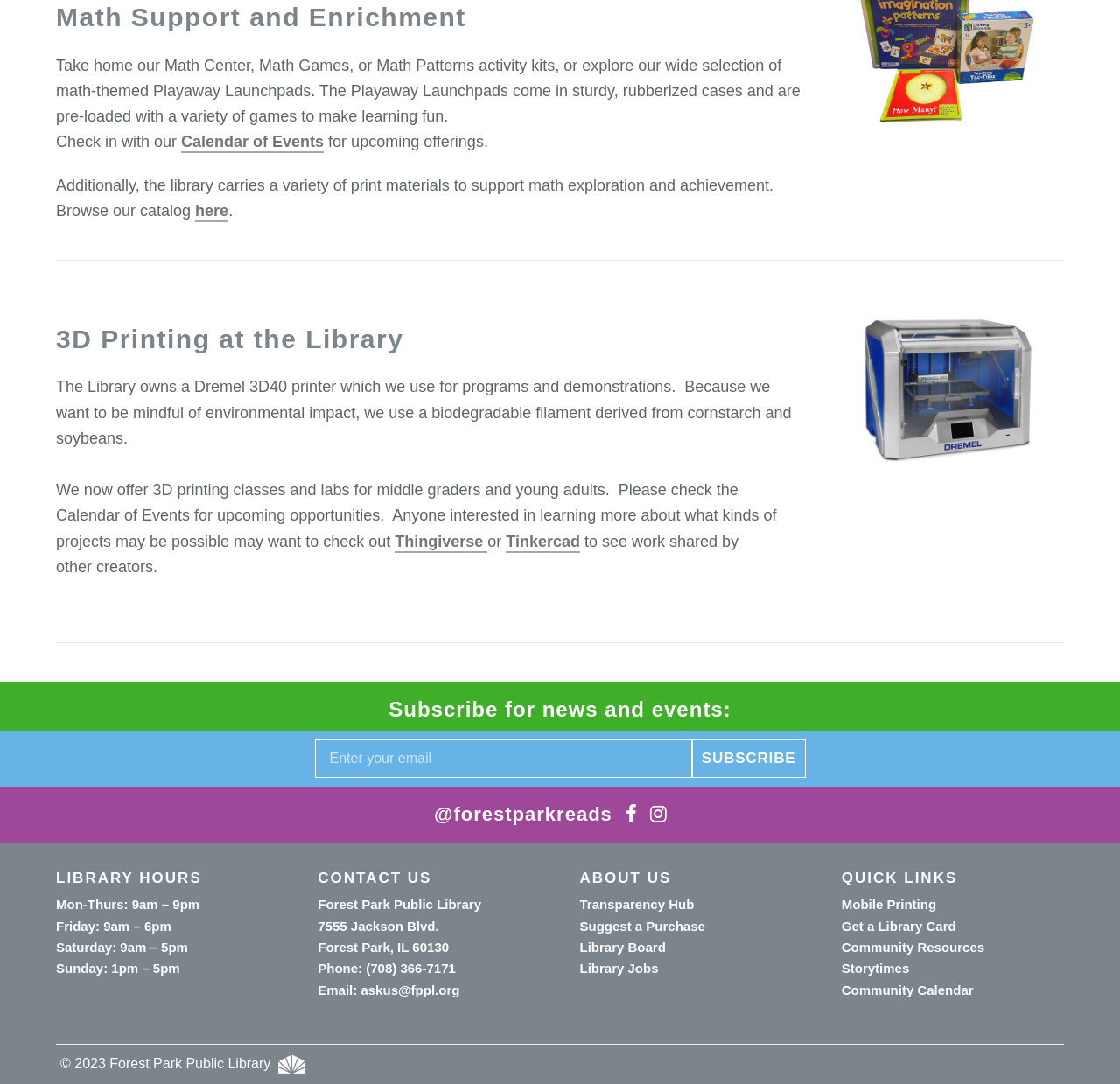Identify the bounding box coordinates for the UI element described by the following text: "Community Resources". Provide the coordinates as four float numbers between 0 and 1, in the format [left, top, right, bottom].

[0.751, 0.867, 0.879, 0.881]